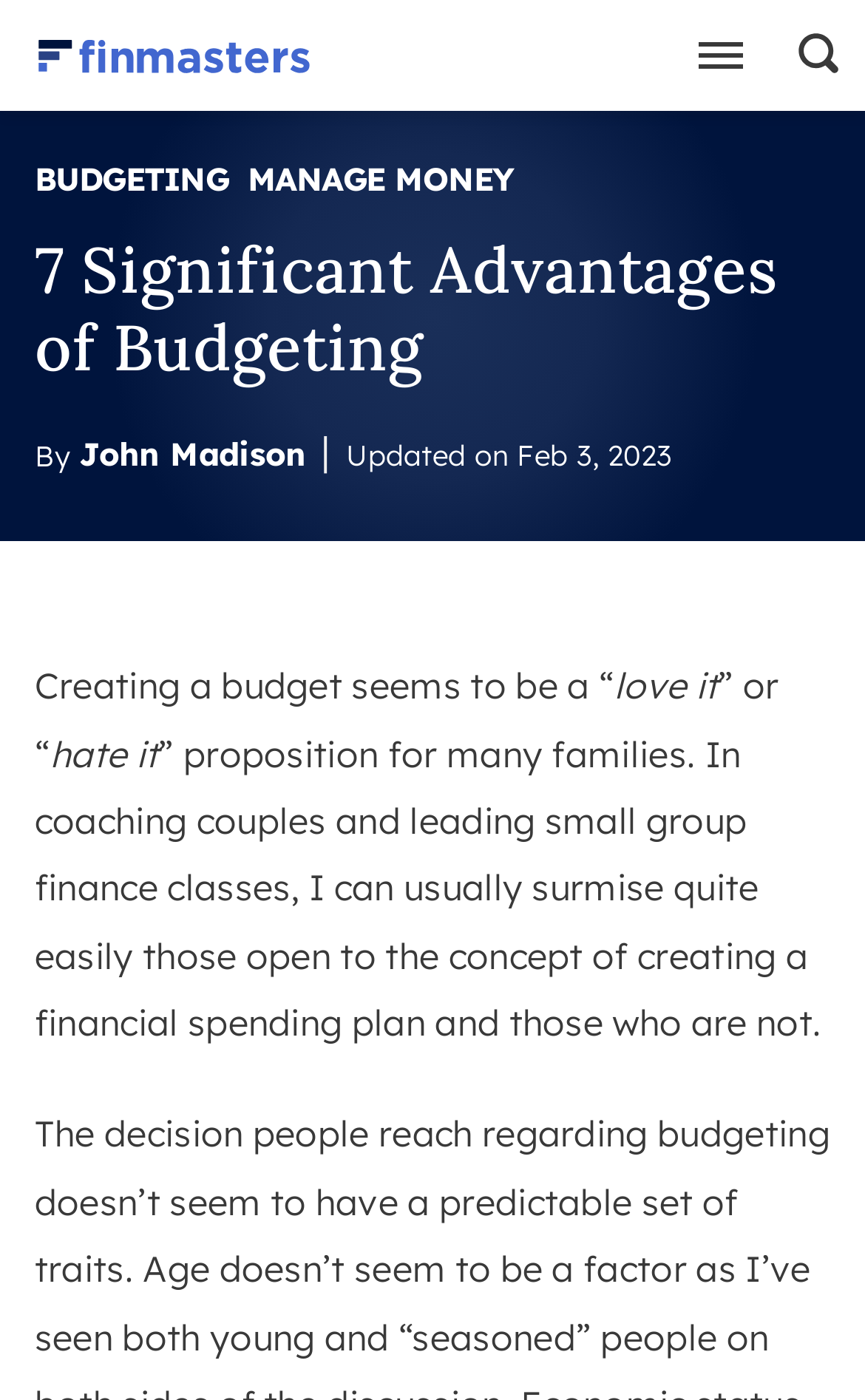Identify and provide the text content of the webpage's primary headline.

7 Significant Advantages of Budgeting